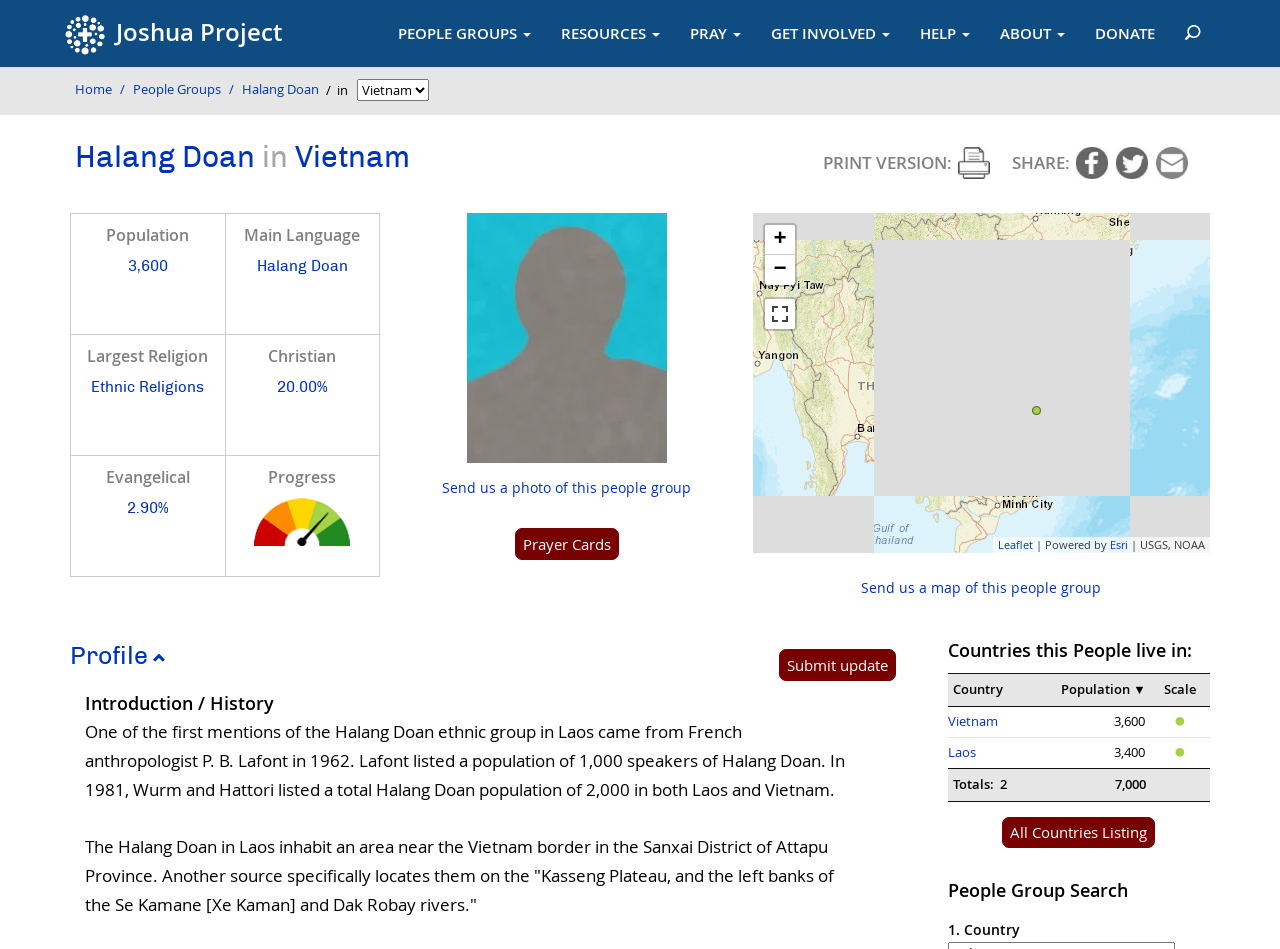Observe the image and answer the following question in detail: How many countries do the Halang Doan people live in?

The webpage has a table showing the countries where the Halang Doan people live, and there are two rows in the table, one for Vietnam and one for Laos, indicating that they live in two countries.